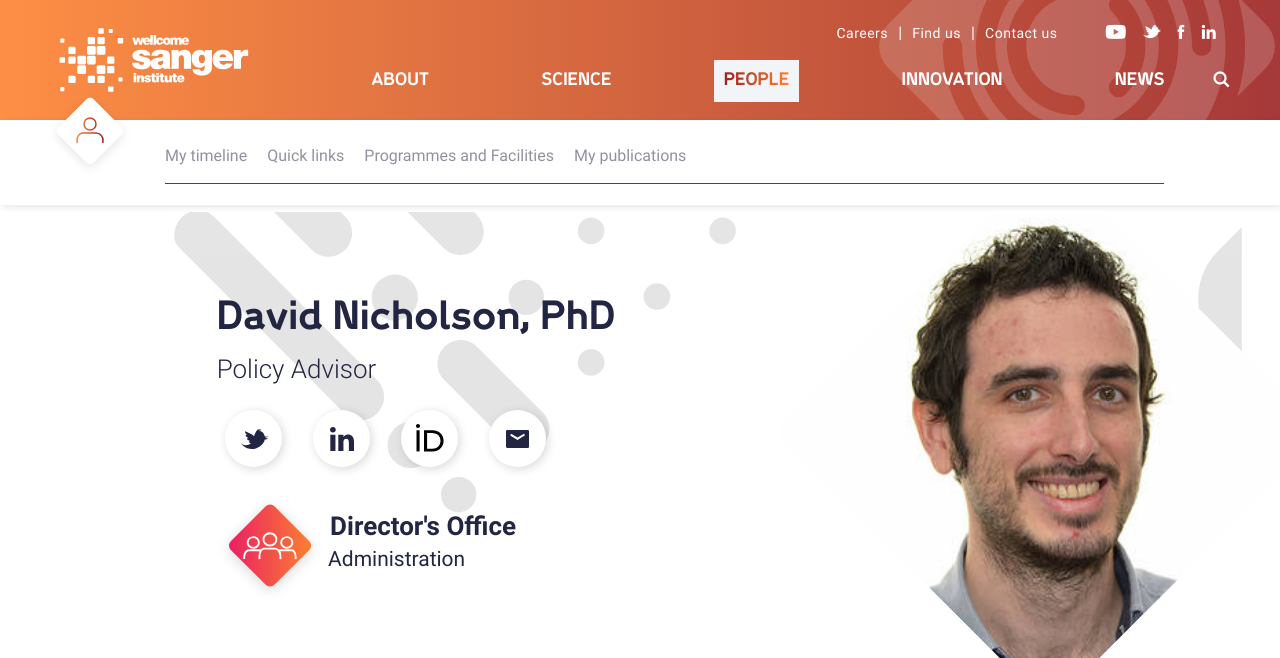Specify the bounding box coordinates of the area to click in order to execute this command: 'Read About Us'. The coordinates should consist of four float numbers ranging from 0 to 1, and should be formatted as [left, top, right, bottom].

None